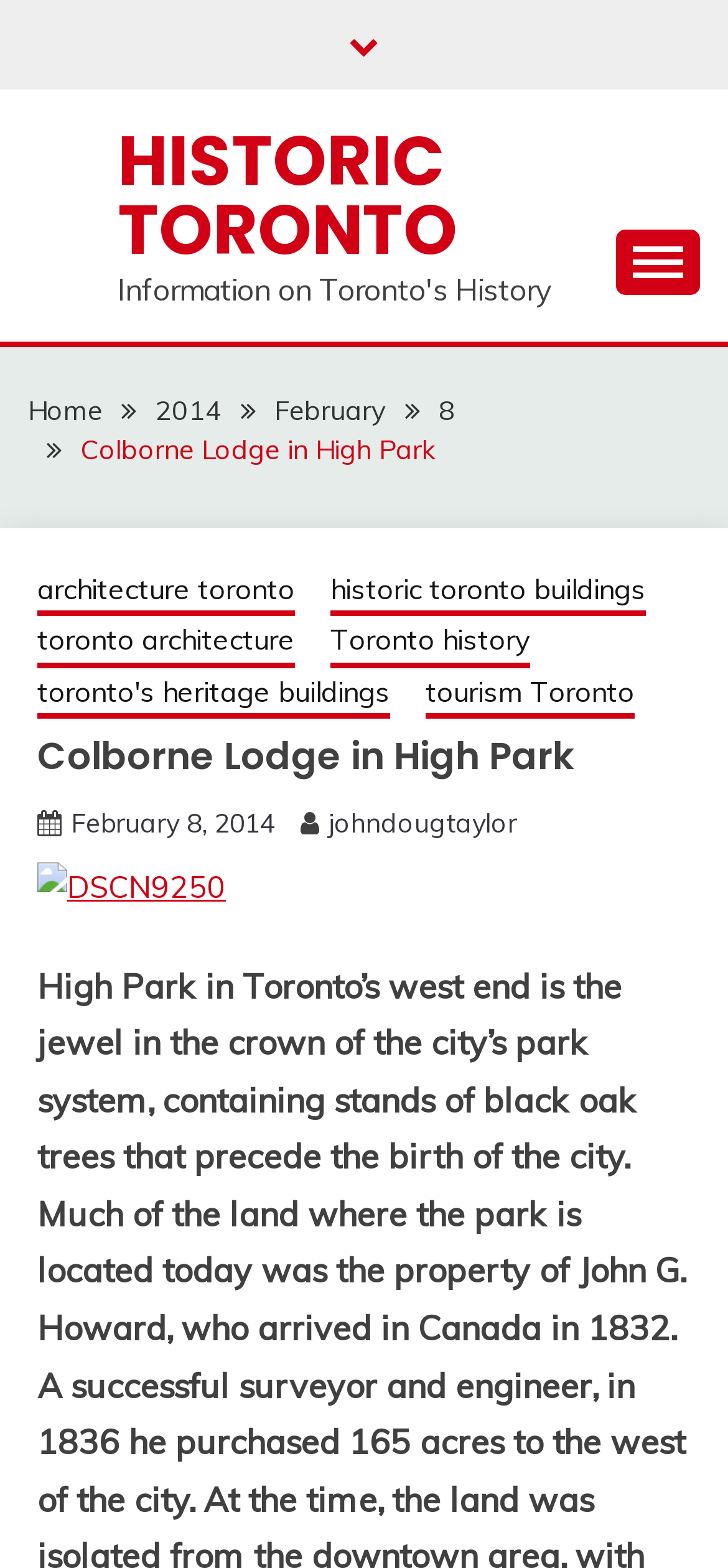From the details in the image, provide a thorough response to the question: What is the name of the author of the article?

I found the answer by looking at the link 'johndougtaylor' in the breadcrumbs navigation section. This link is likely to be the name of the author of the article, as it is in a format that is commonly used for author names.